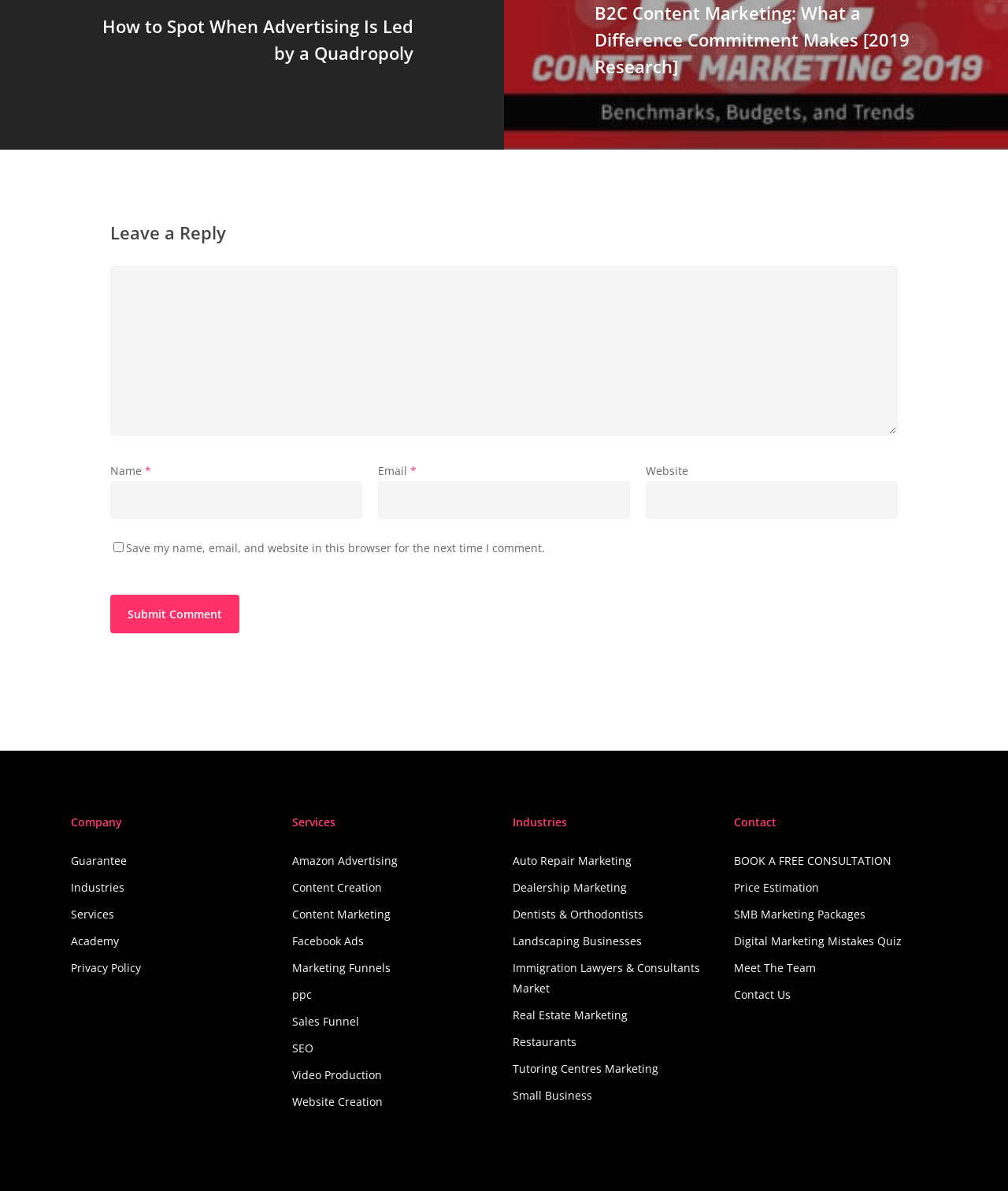Given the element description: "Immigration Lawyers & Consultants Market", predict the bounding box coordinates of the UI element it refers to, using four float numbers between 0 and 1, i.e., [left, top, right, bottom].

[0.509, 0.804, 0.711, 0.838]